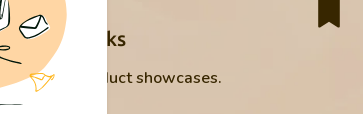What is the purpose of lookbooks in e-commerce?
Could you give a comprehensive explanation in response to this question?

According to the caption, the section emphasizes the importance of lookbooks in e-commerce by inviting viewers to explore visually appealing collections that enhance the shopping experience, implying that the purpose of lookbooks is to enhance the shopping experience.